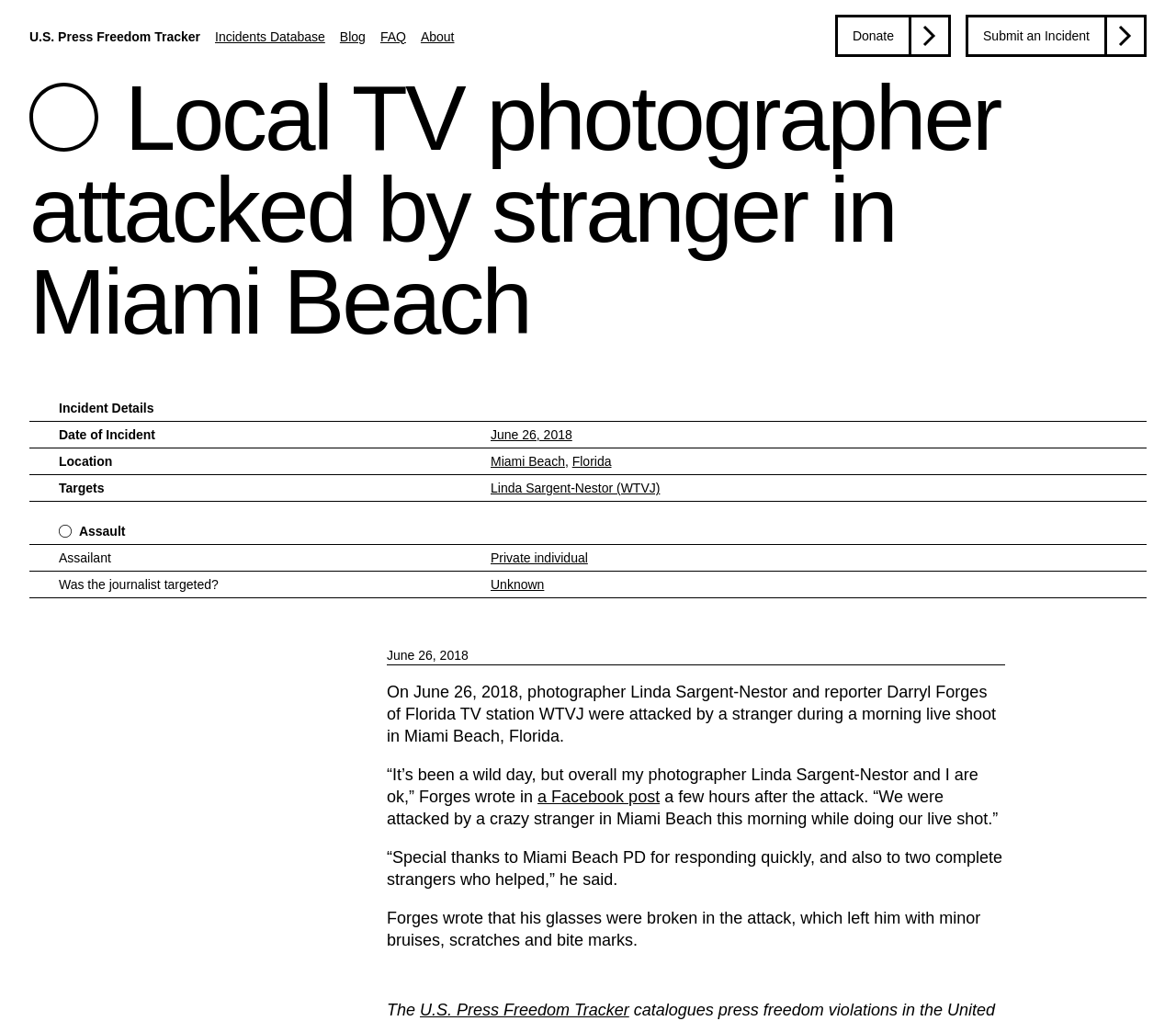Answer the following query concisely with a single word or phrase:
What is the incident category?

Assault